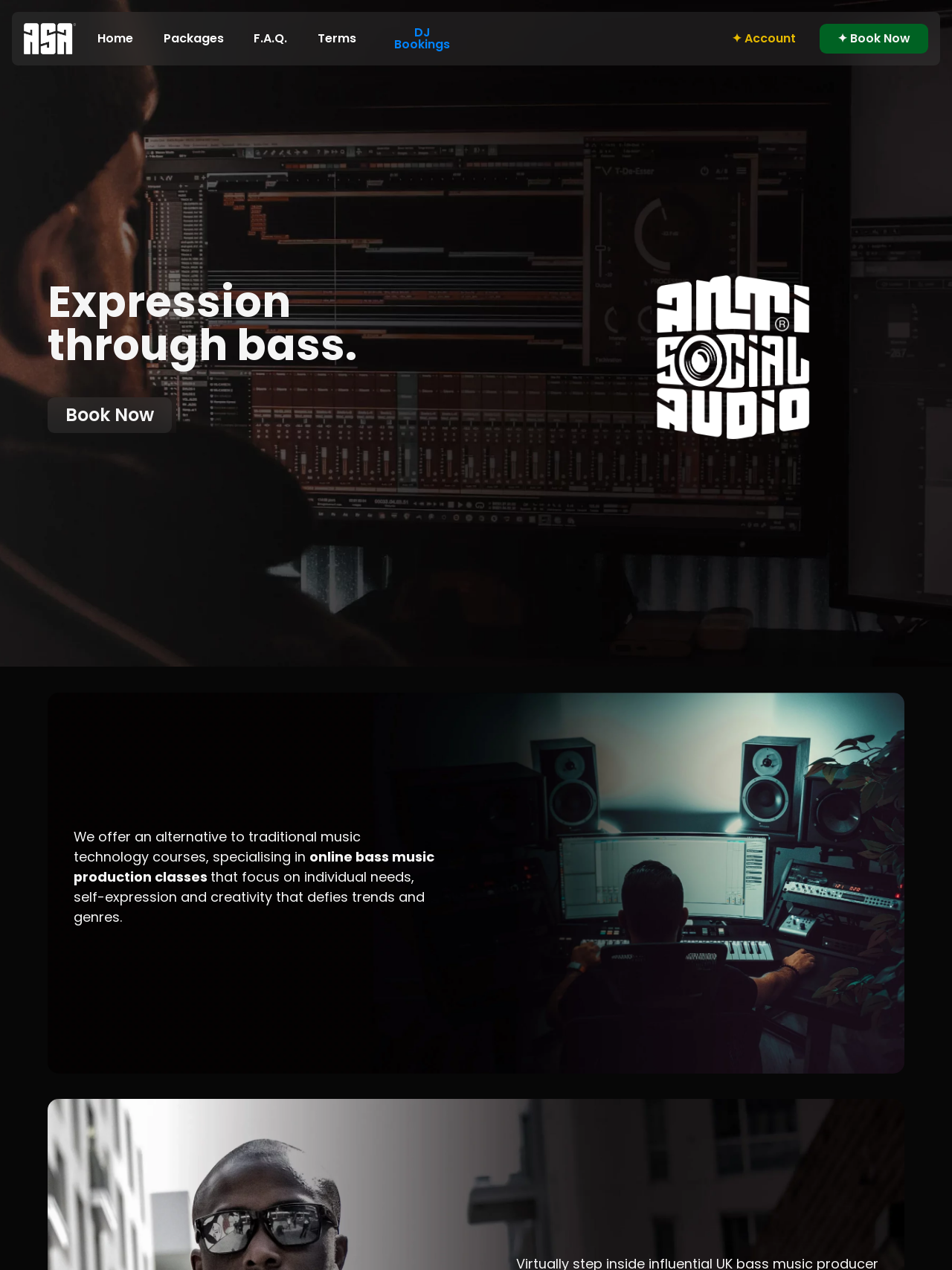Find the bounding box coordinates for the HTML element described in this sentence: "✦ Book Now". Provide the coordinates as four float numbers between 0 and 1, in the format [left, top, right, bottom].

[0.861, 0.019, 0.975, 0.042]